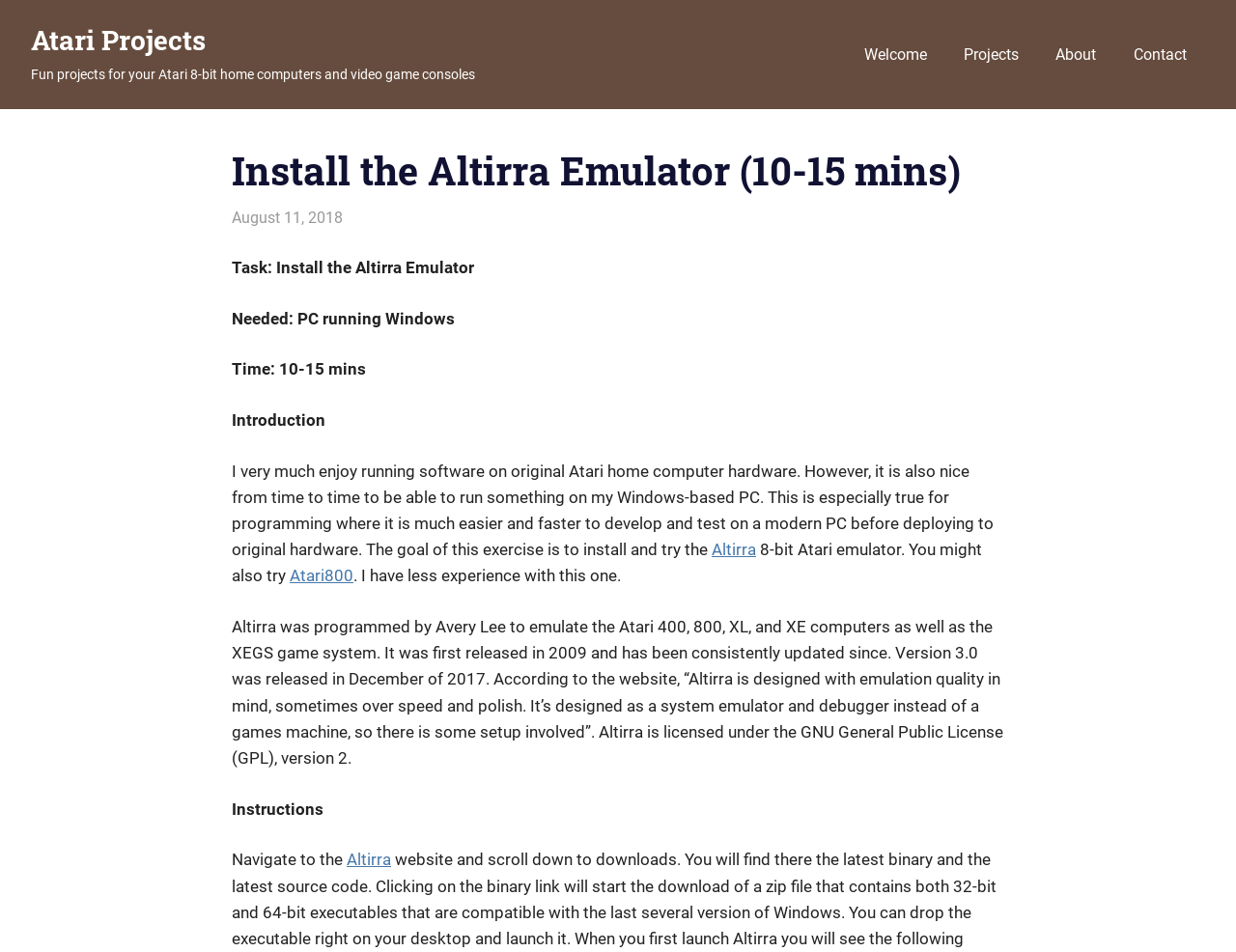What is the alternative emulator mentioned in the webpage?
Carefully examine the image and provide a detailed answer to the question.

The alternative emulator mentioned in the webpage is Atari800, which is mentioned as another option to try, although the author has less experience with it.